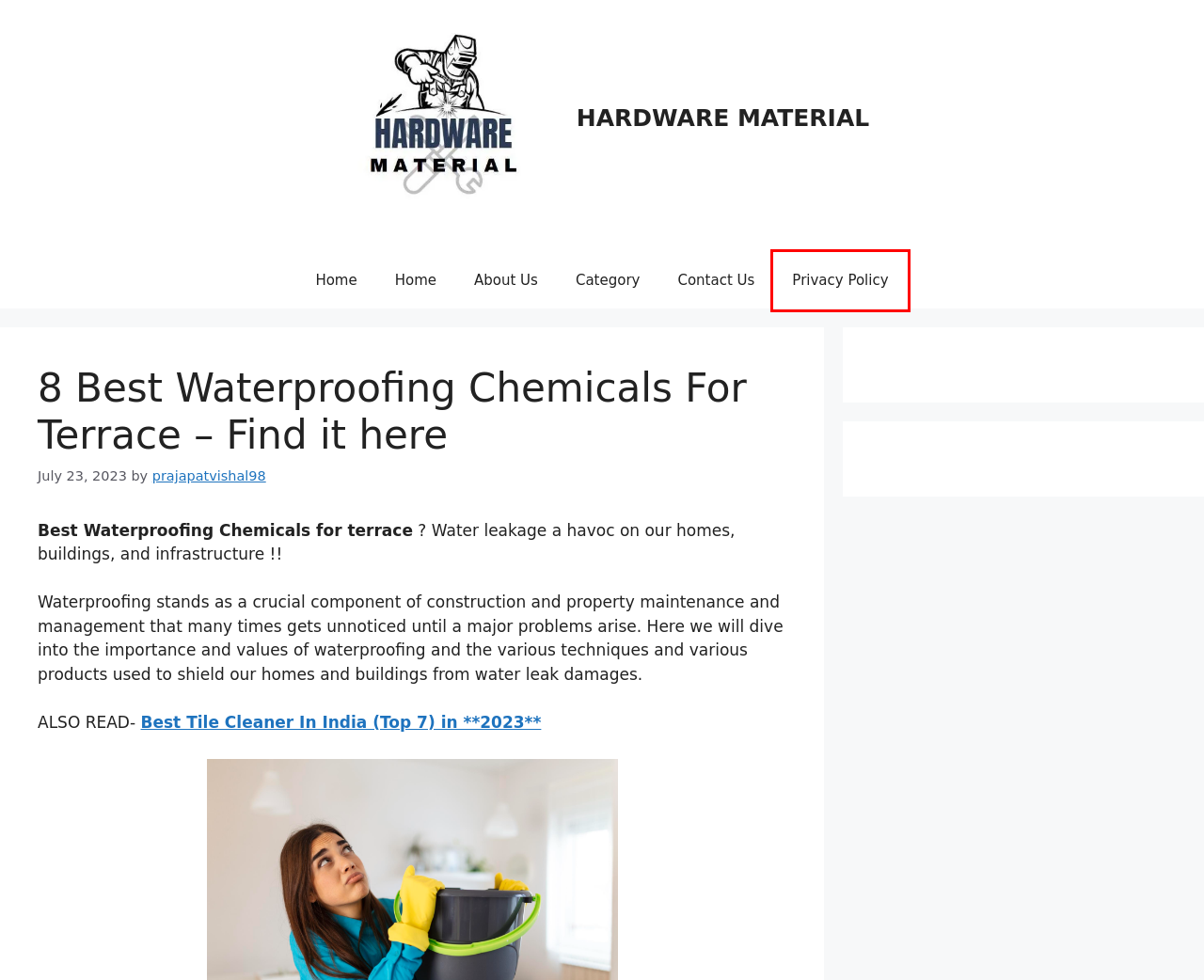A screenshot of a webpage is given with a red bounding box around a UI element. Choose the description that best matches the new webpage shown after clicking the element within the red bounding box. Here are the candidates:
A. Category - HARDWARE MATERIAL
B. Privacy Policy - HARDWARE MATERIAL
C. HARDWARE MATERIAL -
D. Best Tile Cleaner In India (Top 7) in **2023** - HARDWARE MATERIAL
E. Ardex Endura India Pvt Ltd in Vijayawada, Andhra Pradesh, India - Company Profile
F. Best Waterproofing Chemicals - HARDWARE MATERIAL
G. About Us - HARDWARE MATERIAL
H. prajapatvishal98 - HARDWARE MATERIAL

B